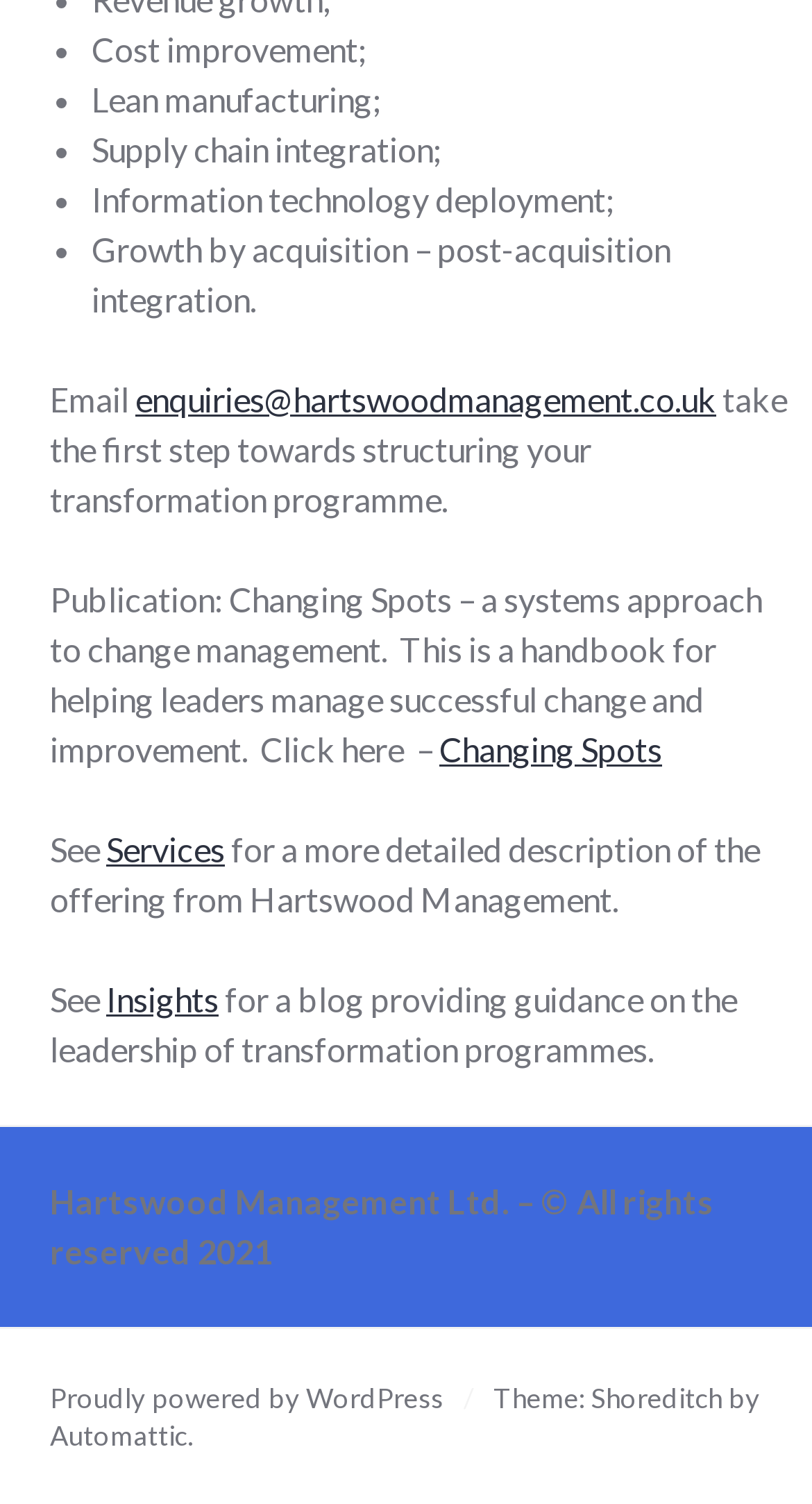Based on the element description Proudly powered by WordPress, identify the bounding box coordinates for the UI element. The coordinates should be in the format (top-left x, top-left y, bottom-right x, bottom-right y) and within the 0 to 1 range.

[0.062, 0.918, 0.546, 0.94]